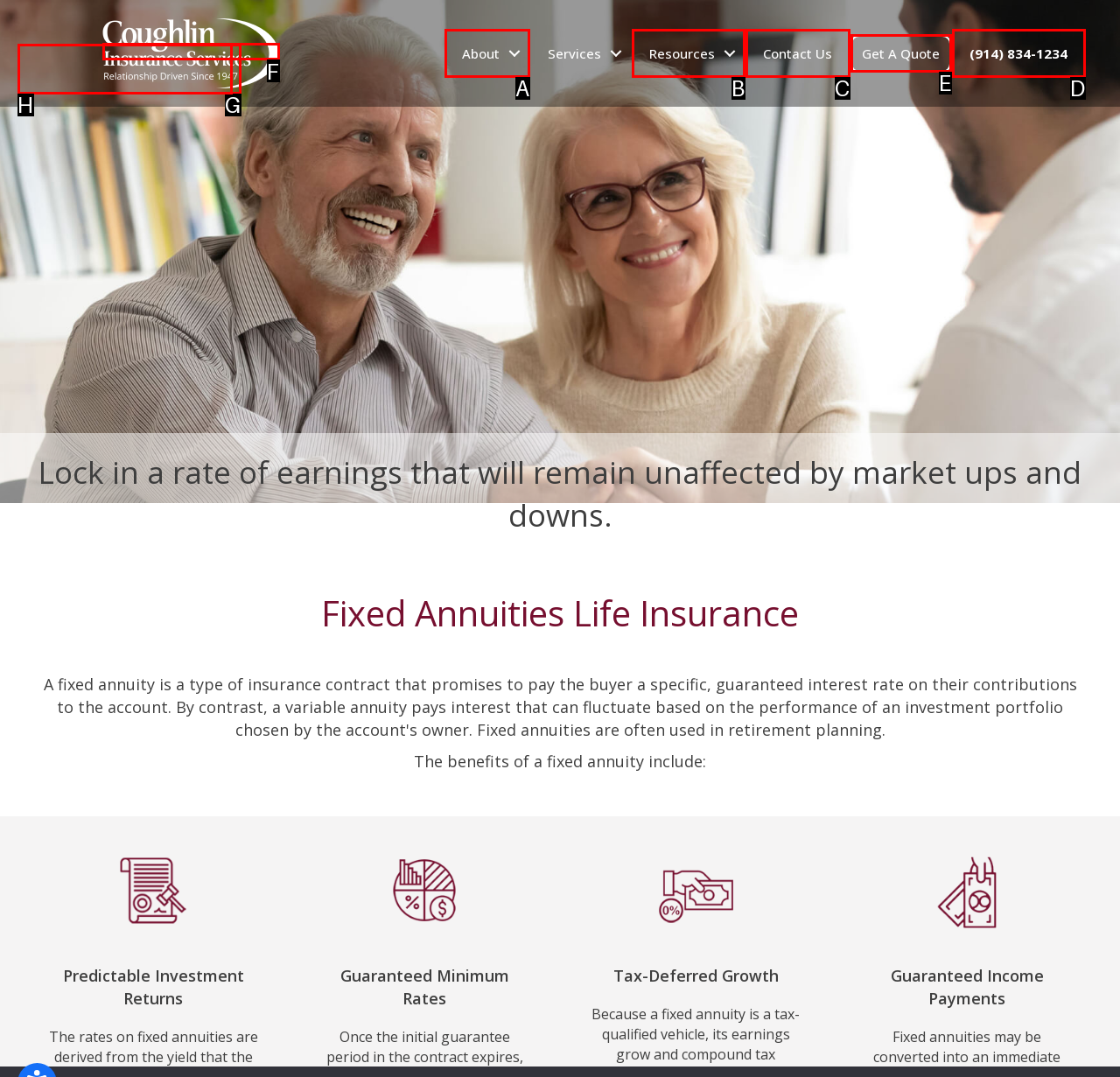Pick the HTML element that corresponds to the description: About
Answer with the letter of the correct option from the given choices directly.

A